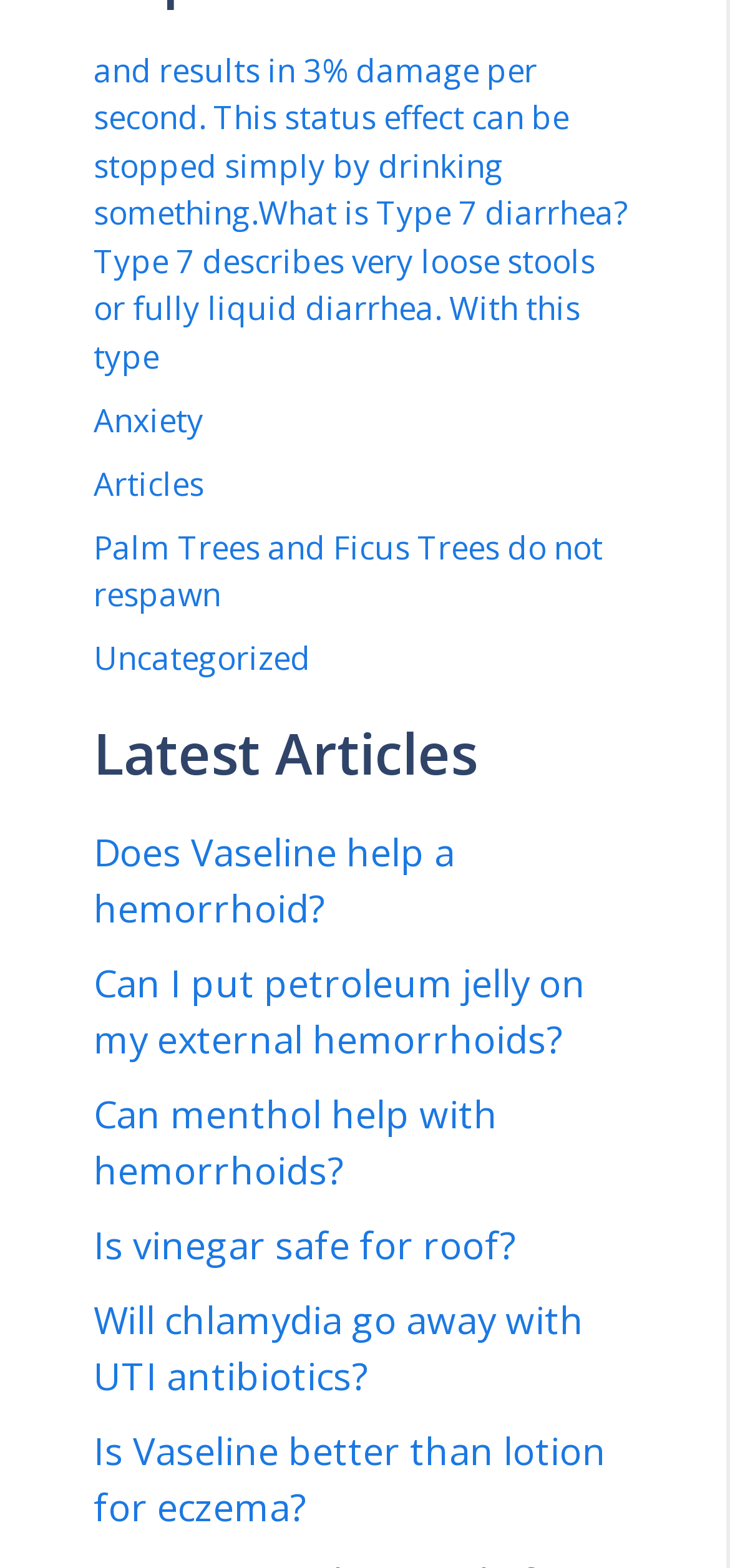Examine the image carefully and respond to the question with a detailed answer: 
What is Type 7 diarrhea?

I found the answer by looking at the first link on the webpage, which describes Type 7 diarrhea as very loose stools or fully liquid diarrhea.